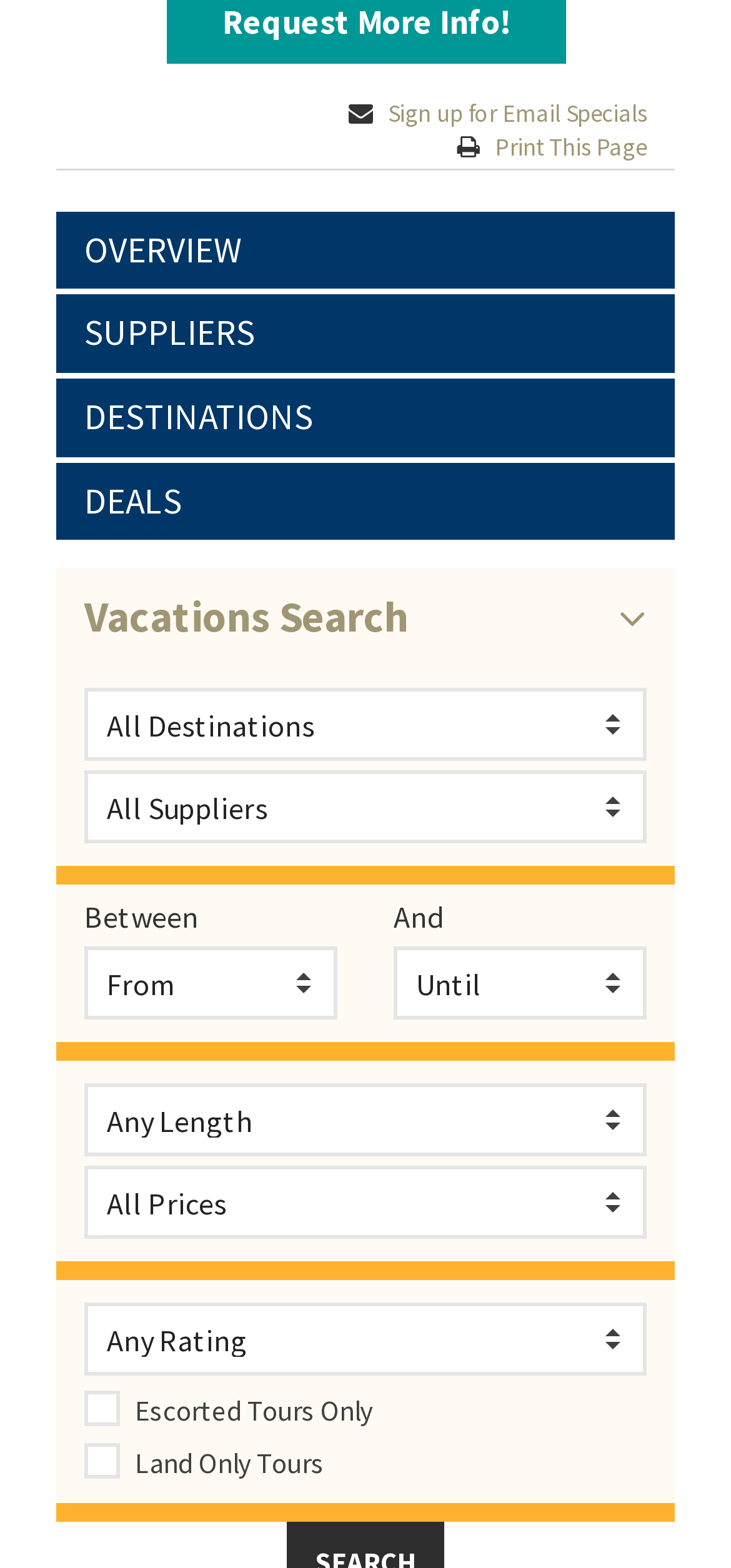Analyze the image and provide a detailed answer to the question: What is the purpose of the 'OVERVIEW' link?

The 'OVERVIEW' link is one of the top-level links on the webpage, suggesting that it is an important navigation option. It is likely that clicking this link will take users to a page that provides an overview of the website's content or services.